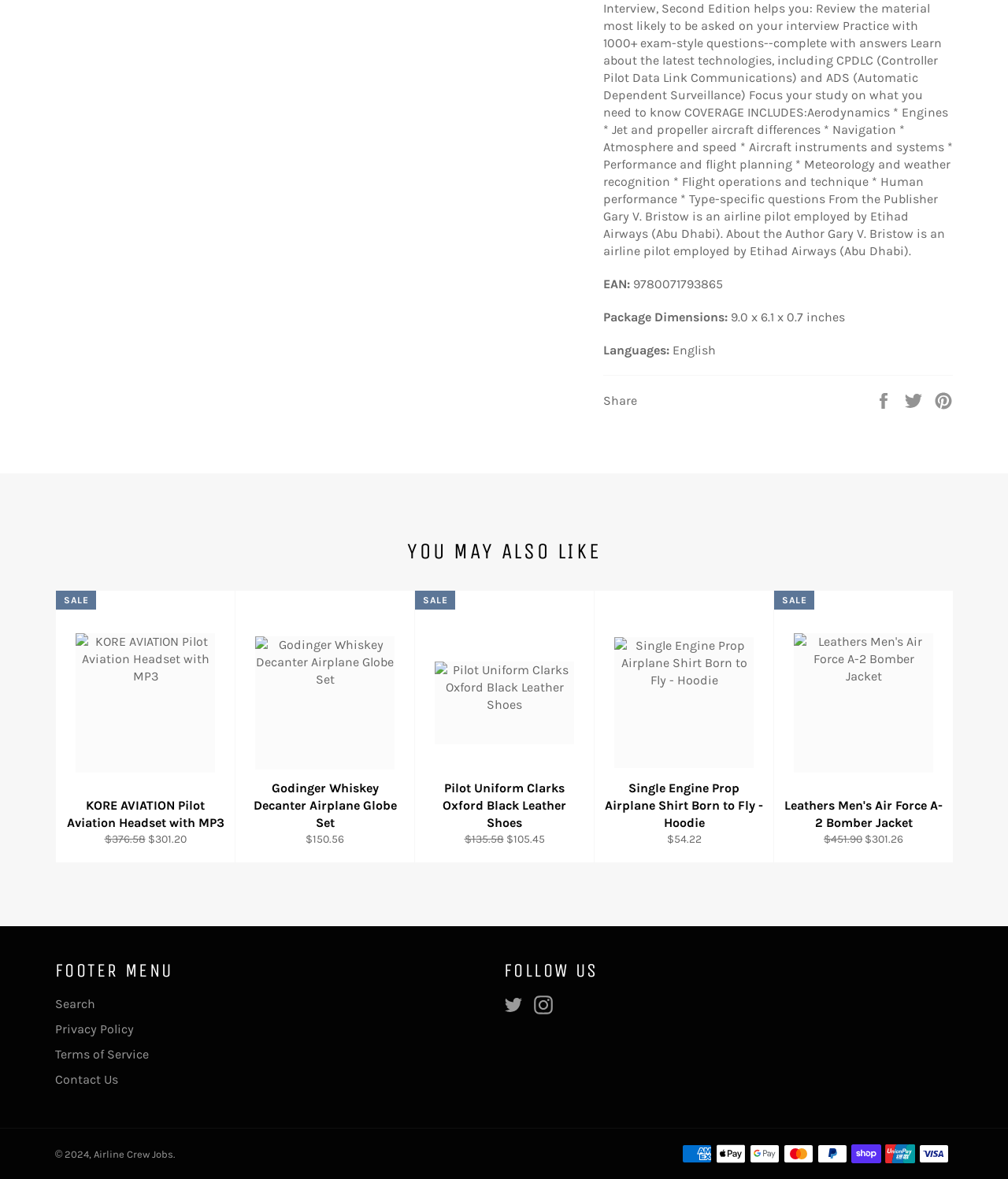Find the bounding box coordinates for the area that should be clicked to accomplish the instruction: "Search".

[0.055, 0.843, 0.095, 0.856]